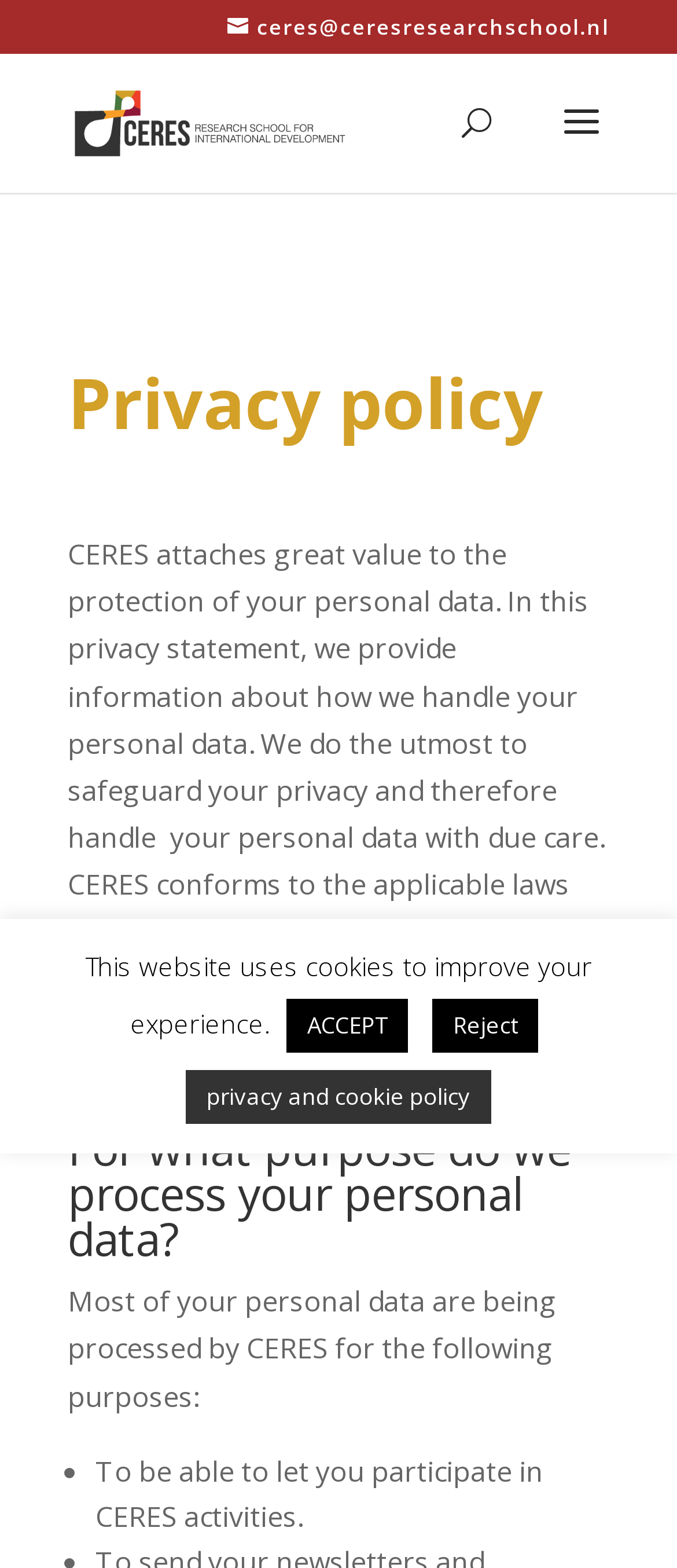What is the purpose of processing personal data?
Look at the screenshot and respond with a single word or phrase.

To let you participate in CERES activities